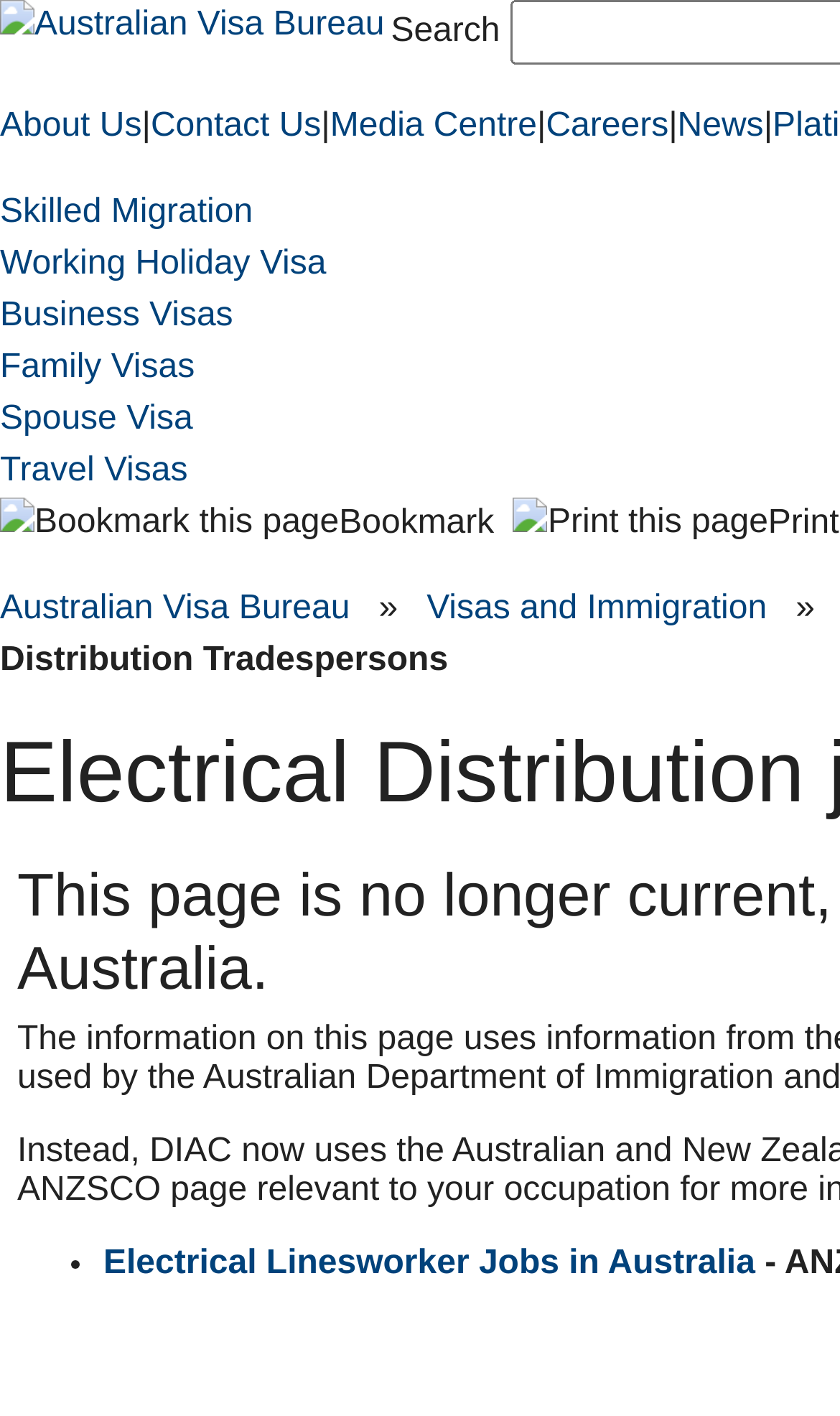Identify the bounding box coordinates of the clickable region to carry out the given instruction: "Search for something".

[0.465, 0.009, 0.607, 0.035]